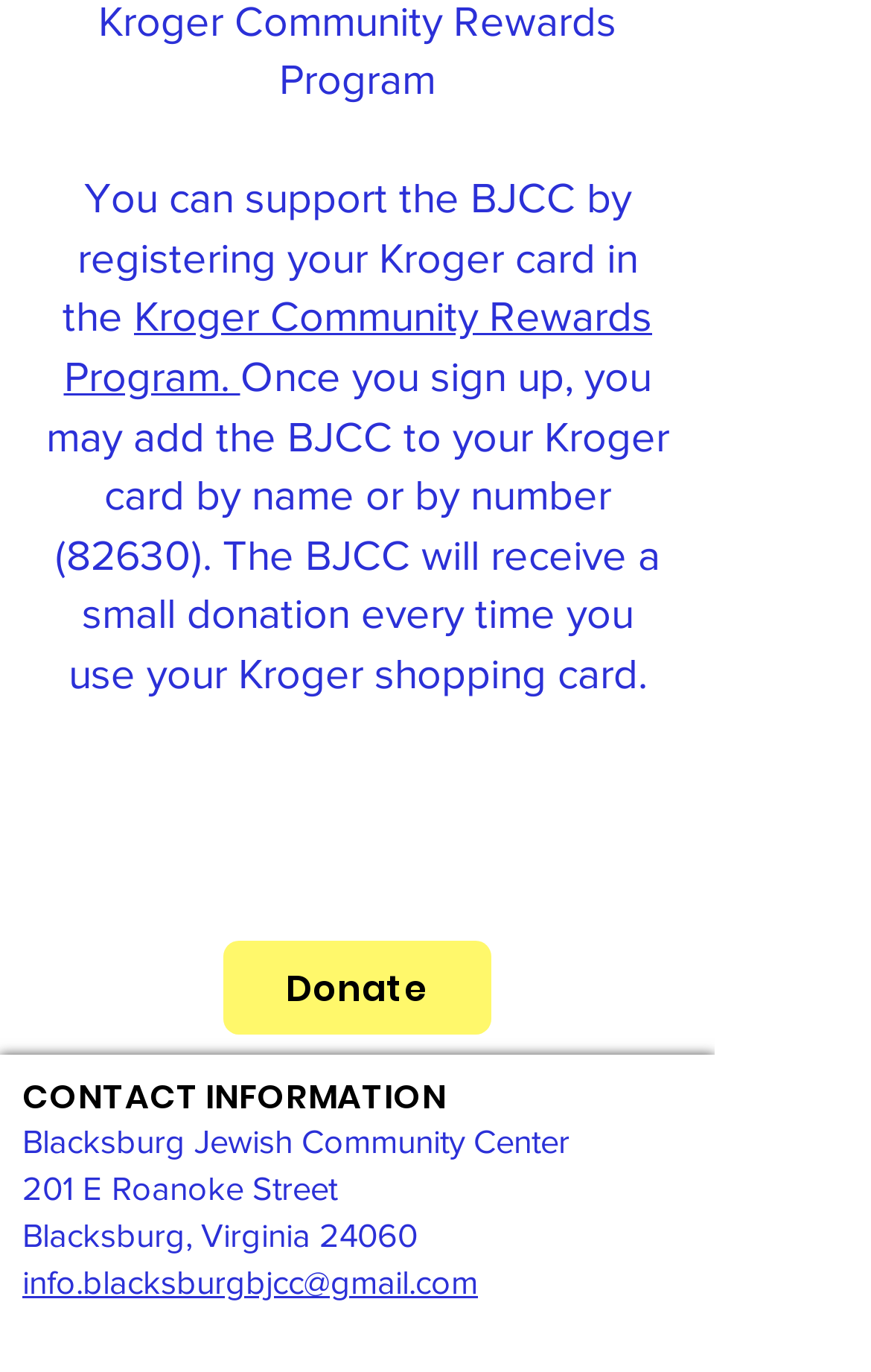Carefully examine the image and provide an in-depth answer to the question: What is the address of the BJCC?

I found the answer by looking at the contact information section of the webpage, where it lists the address as '201 E Roanoke Street, Blacksburg, Virginia 24060'.